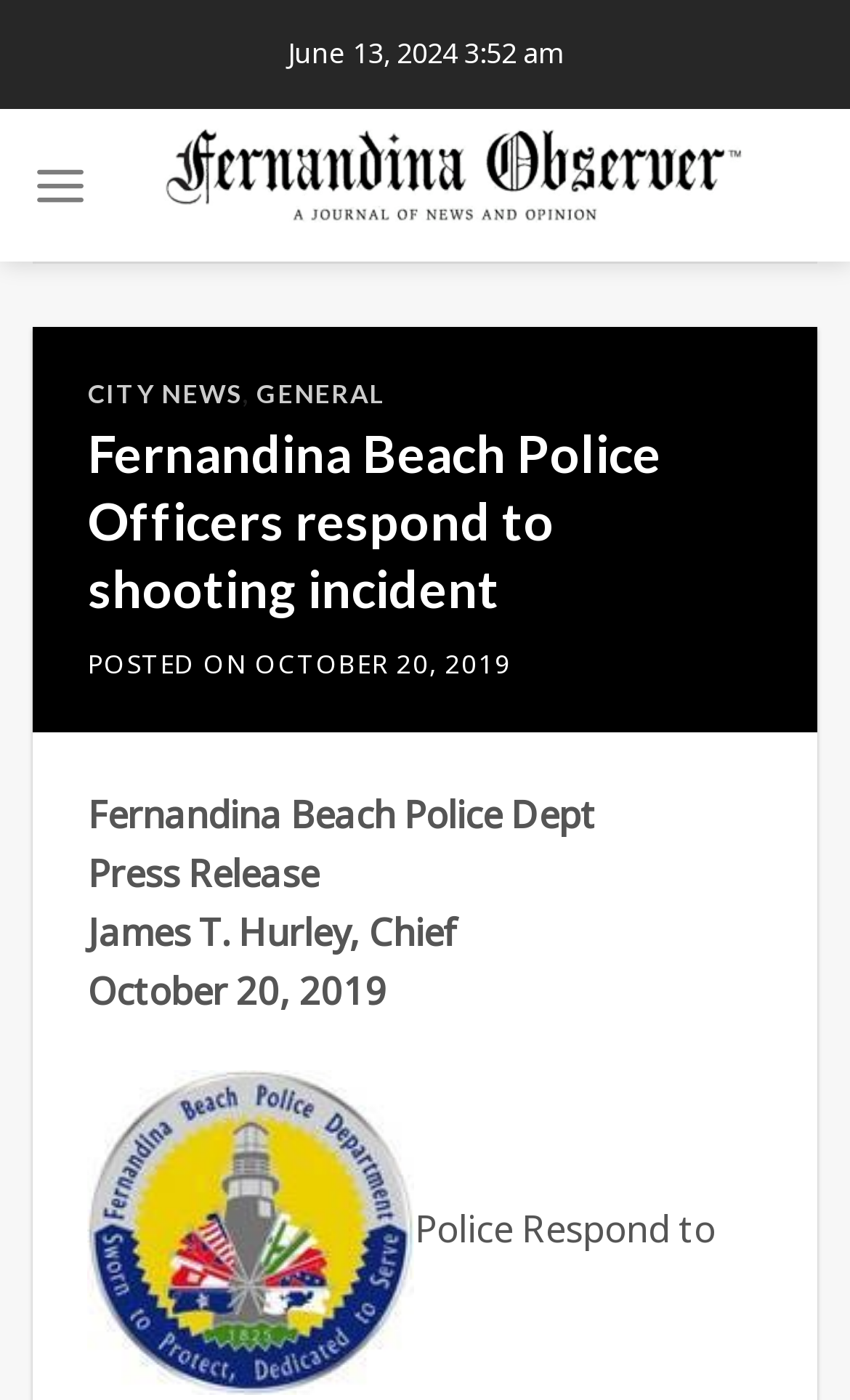What is the name of the police chief?
Please interpret the details in the image and answer the question thoroughly.

I found the name of the police chief by looking at the text 'James T. Hurley, Chief' which is located below the 'Press Release' text.